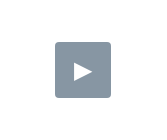Provide a thorough and detailed response to the question by examining the image: 
What design style is used for the play button icon?

The caption describes the design of the icon as 'clean and minimalistic', which complements the user-friendly interface and aims to enhance the viewer's experience while navigating therapeutic resources offered on the site.